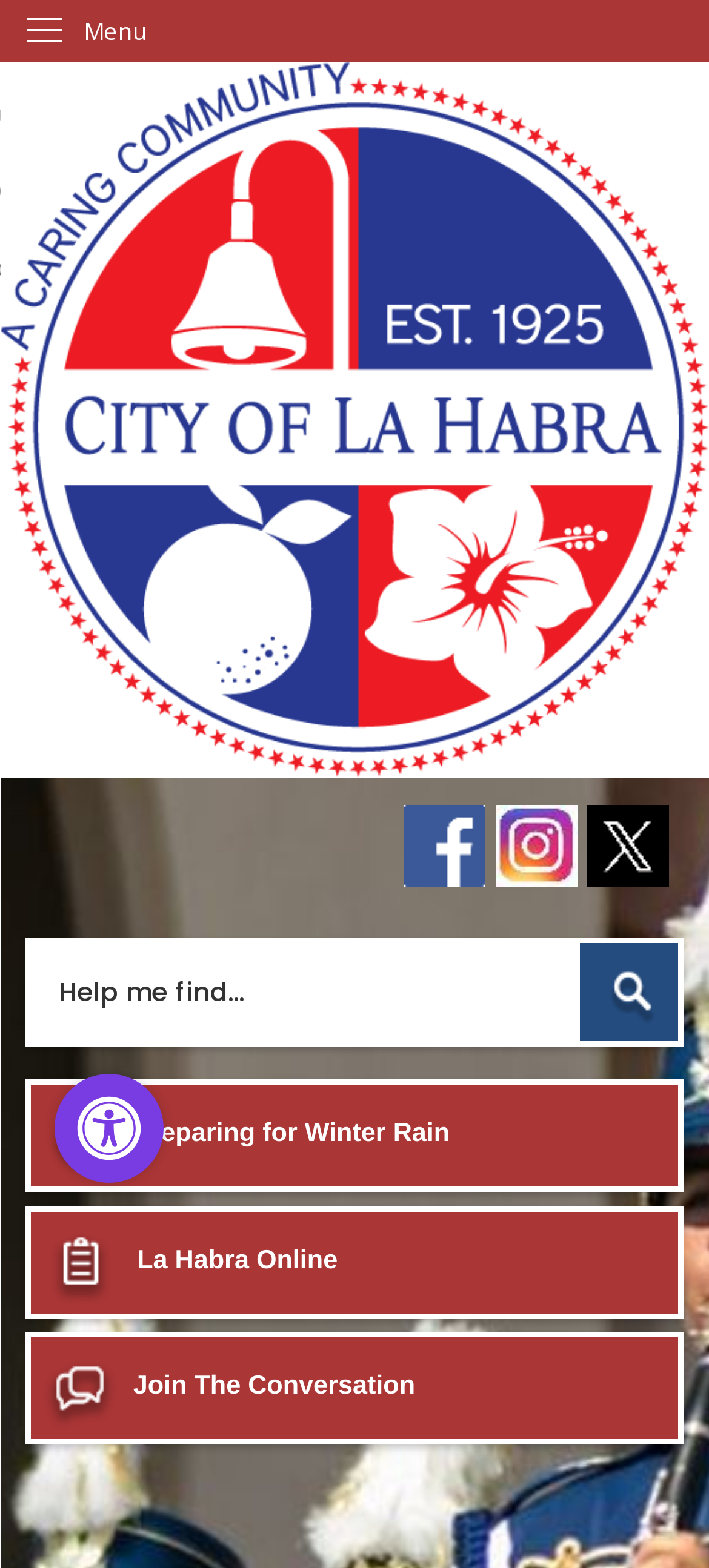Using the information in the image, give a detailed answer to the following question: How many links open in a new window?

I counted the number of links with 'Opens in new window' in their descriptions, which are 'Preparing for Winter Rain Opens in new window', 'La Habra Online Opens in new window', and 'Join The Conversation Opens in new window'. These links are likely to open in a new window when clicked.